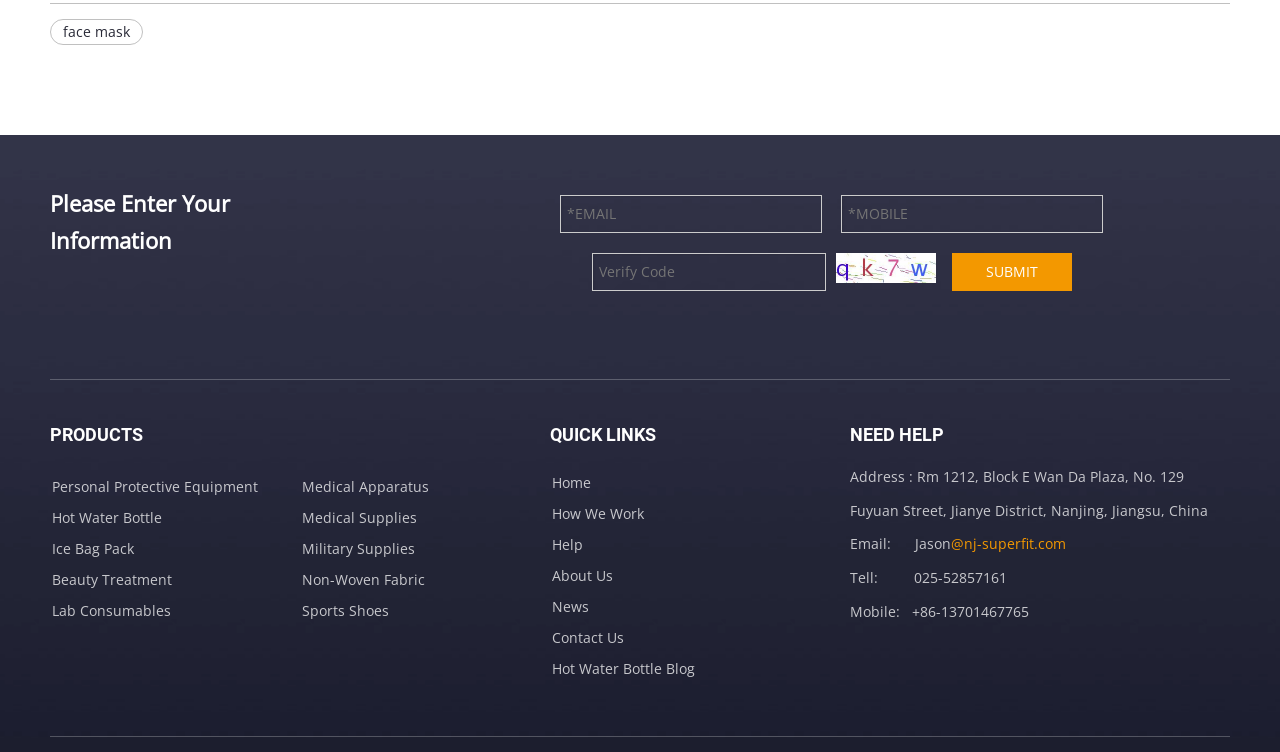Identify the coordinates of the bounding box for the element that must be clicked to accomplish the instruction: "Click submit button".

[0.744, 0.336, 0.838, 0.387]